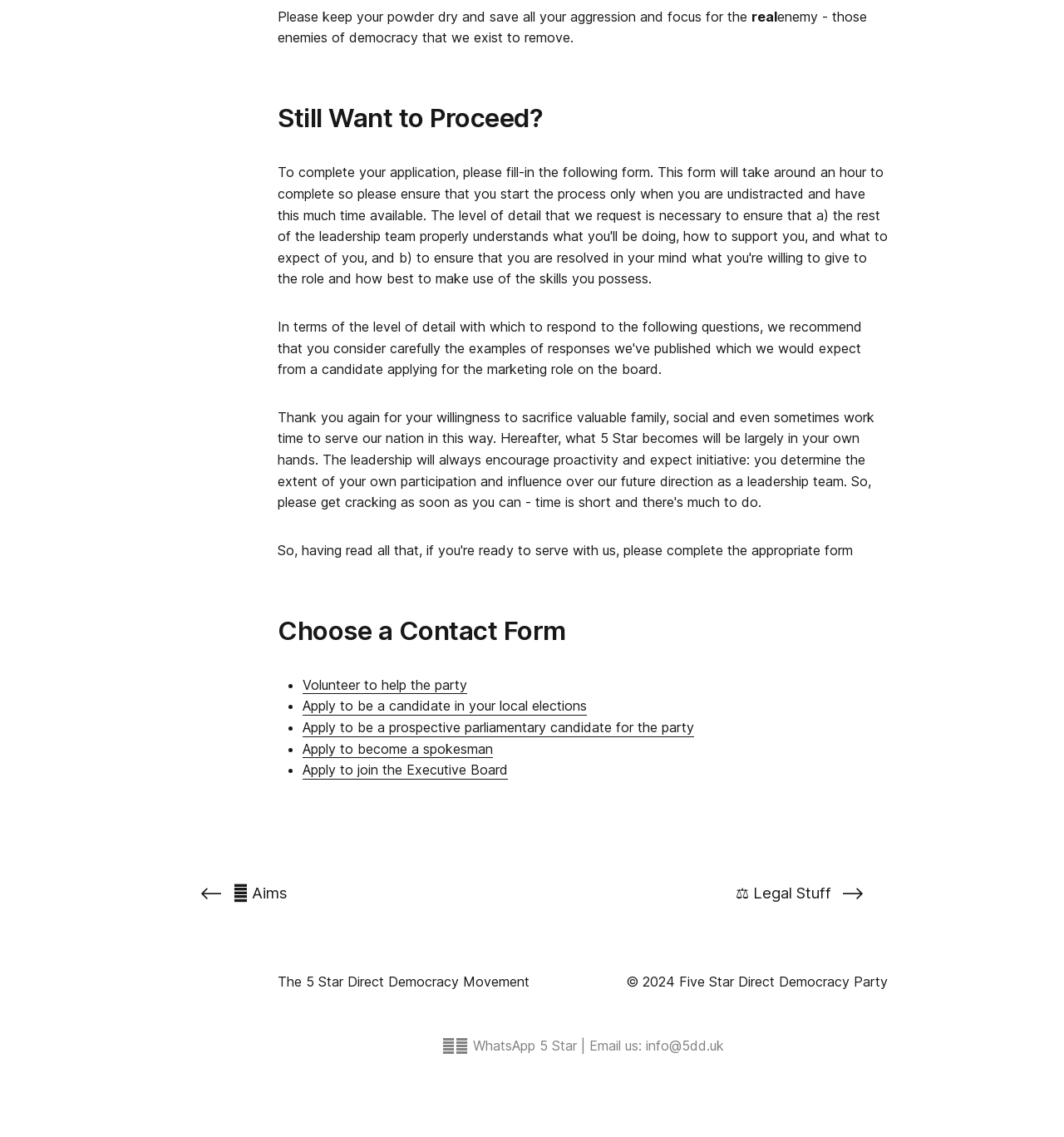Specify the bounding box coordinates (top-left x, top-left y, bottom-right x, bottom-right y) of the UI element in the screenshot that matches this description: info@5dd.uk

[0.607, 0.912, 0.68, 0.928]